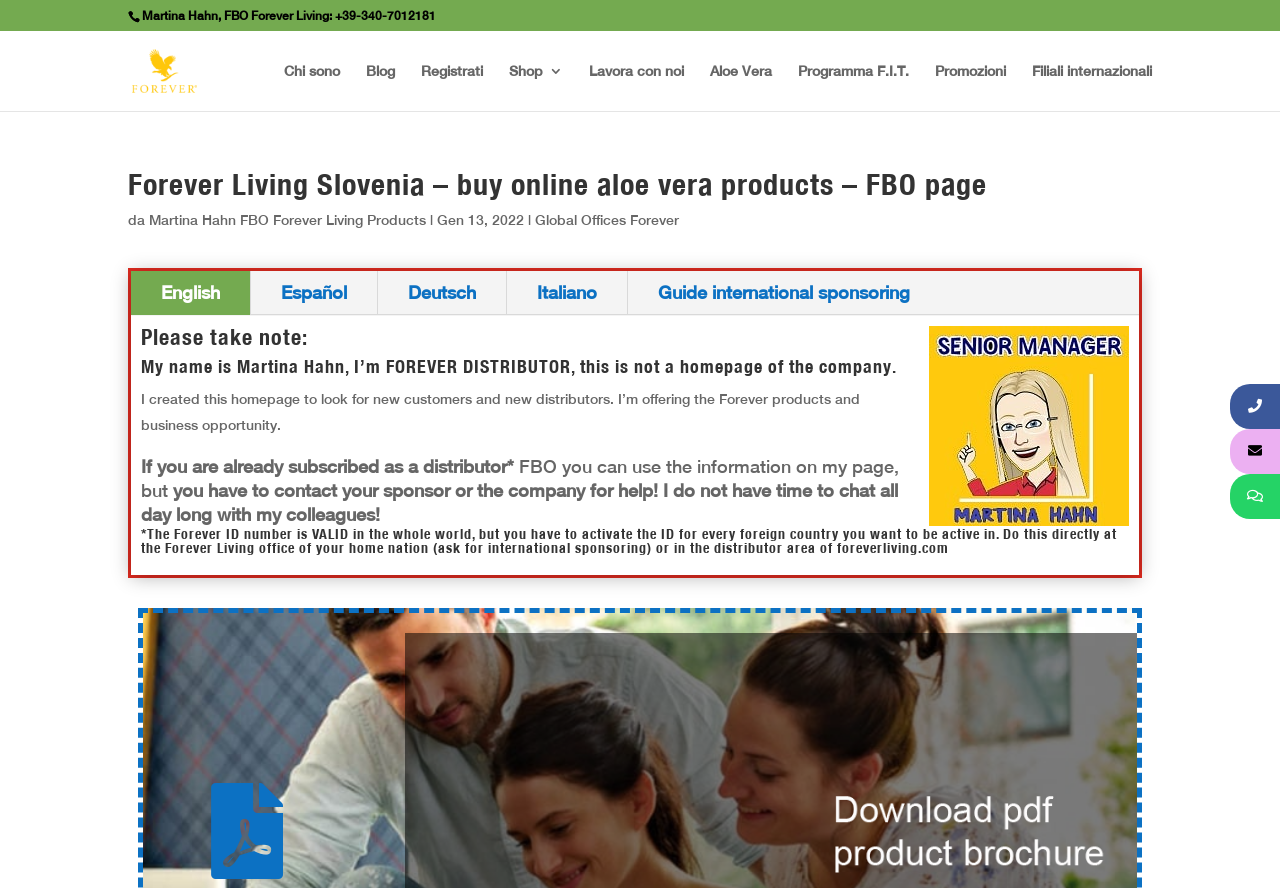How many languages can you switch to?
Using the image provided, answer with just one word or phrase.

5